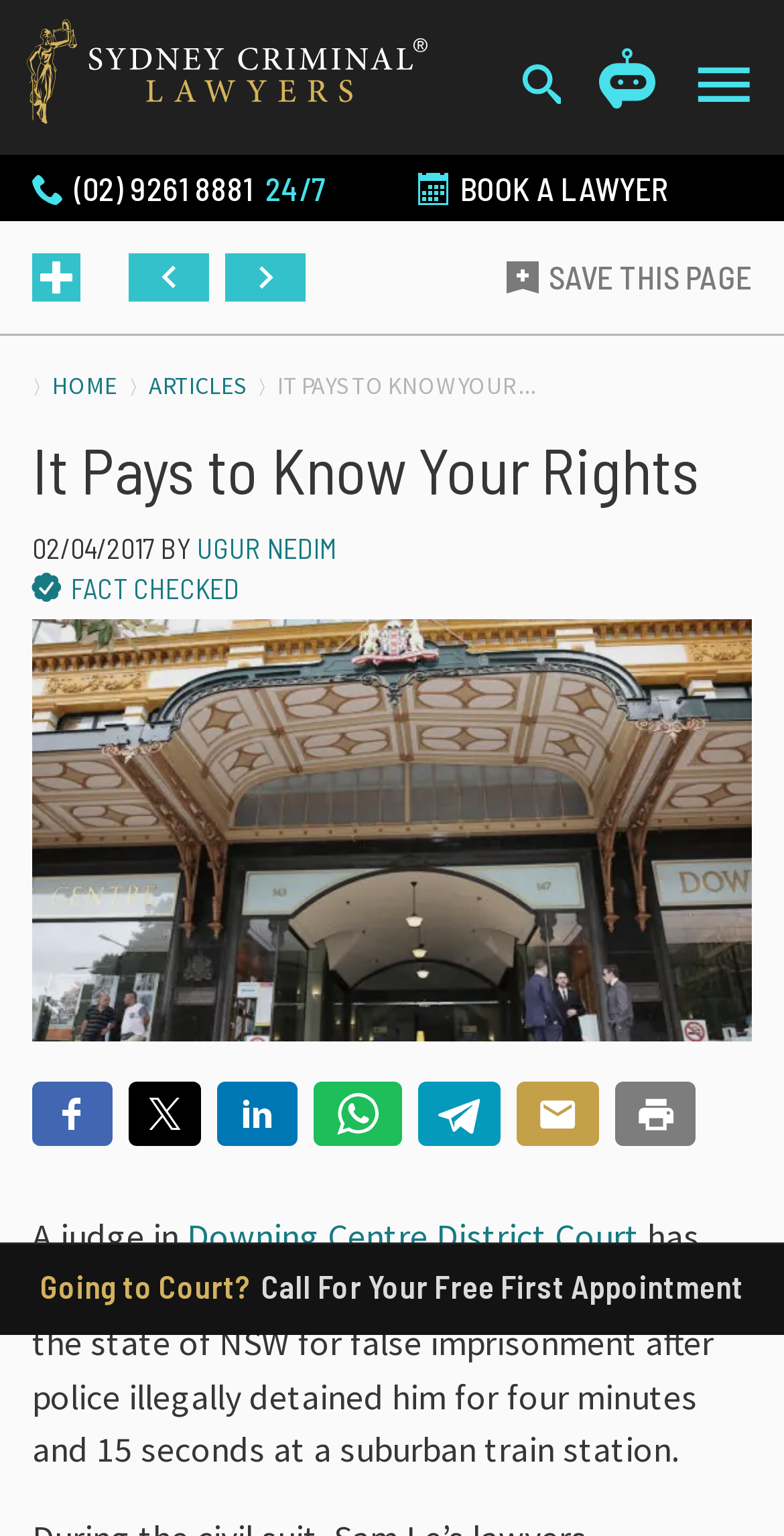Look at the image and write a detailed answer to the question: 
What is the name of the court where the judge made the decision?

I found the answer by looking at the text content of the link element with the text 'Downing Centre District Court' which is located in the main content area of the webpage.